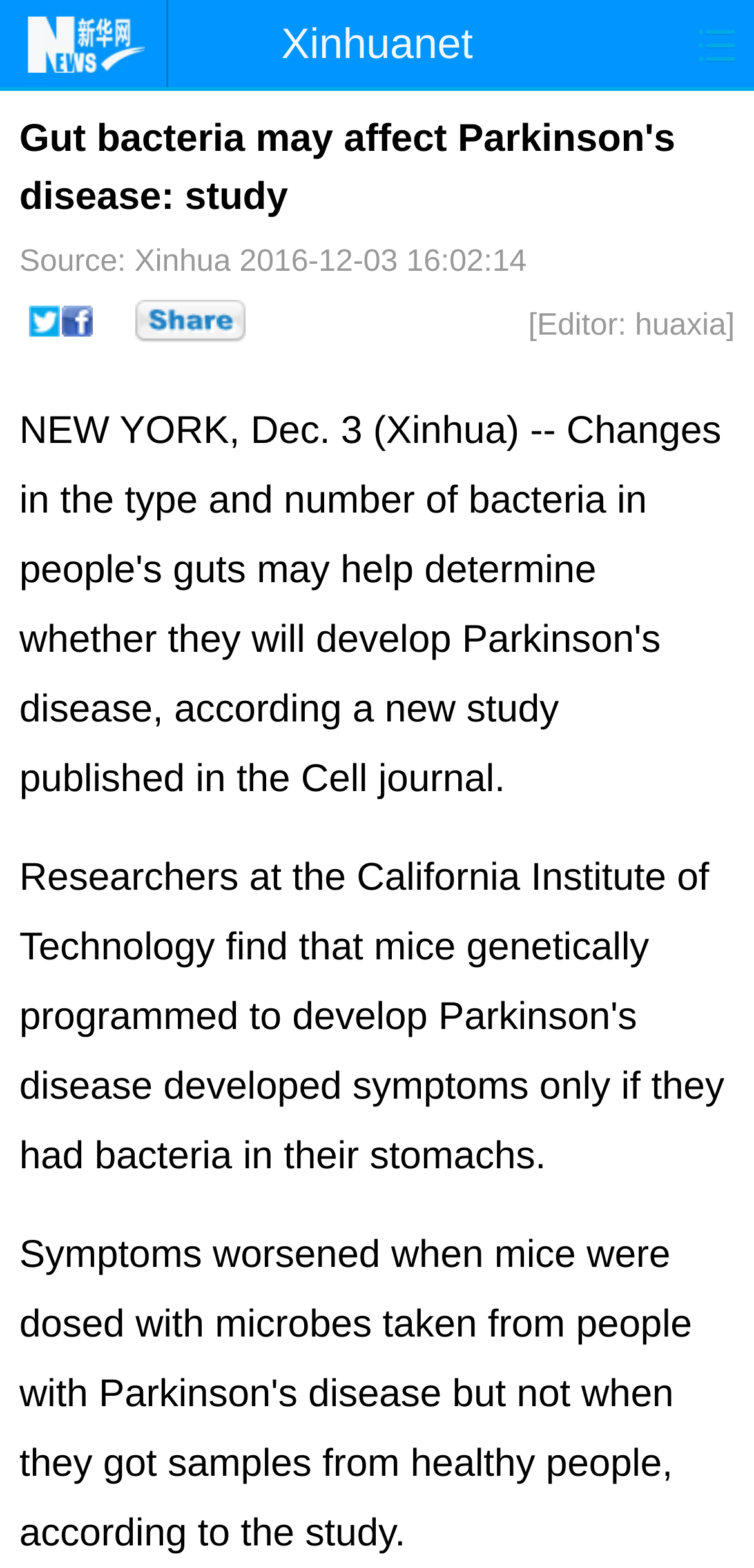What is the date of the article?
Provide a well-explained and detailed answer to the question.

I found the answer by looking at the static text element that displays the date and time of the article, located next to the source information.